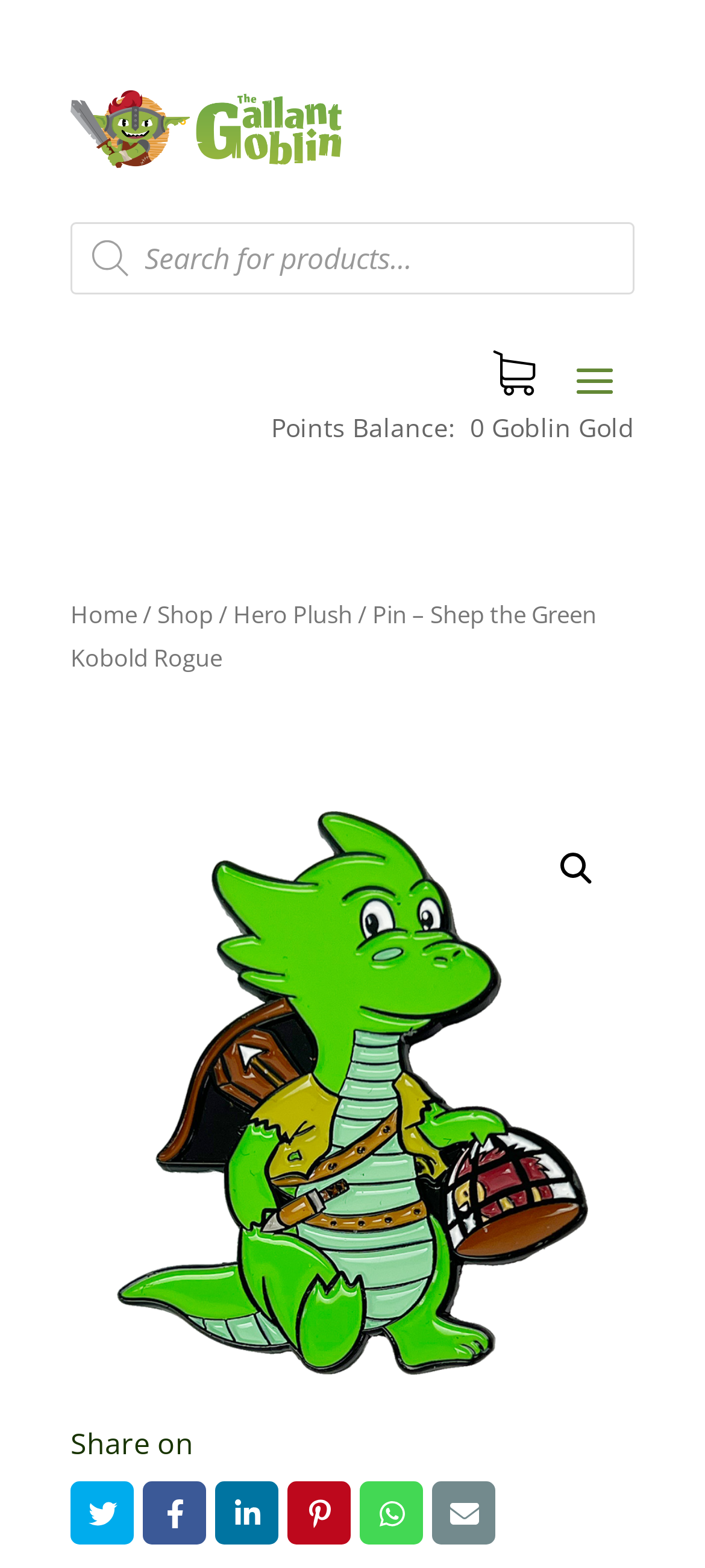Provide a short answer to the following question with just one word or phrase: What is the name of the product?

Pin - Shep the Green Kobold Rogue